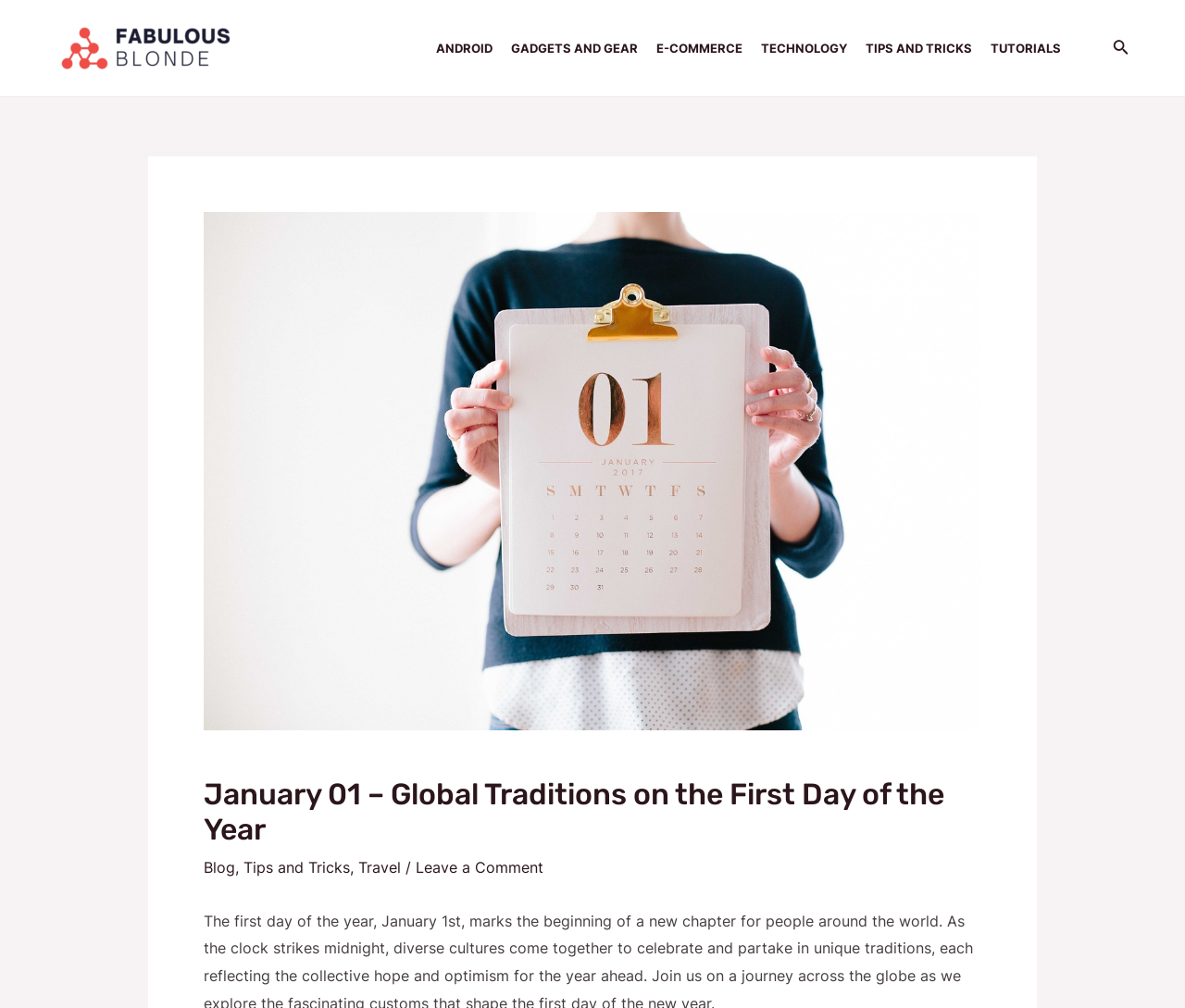Locate the bounding box coordinates of the item that should be clicked to fulfill the instruction: "go to Fabulous Blonde homepage".

[0.047, 0.037, 0.203, 0.055]